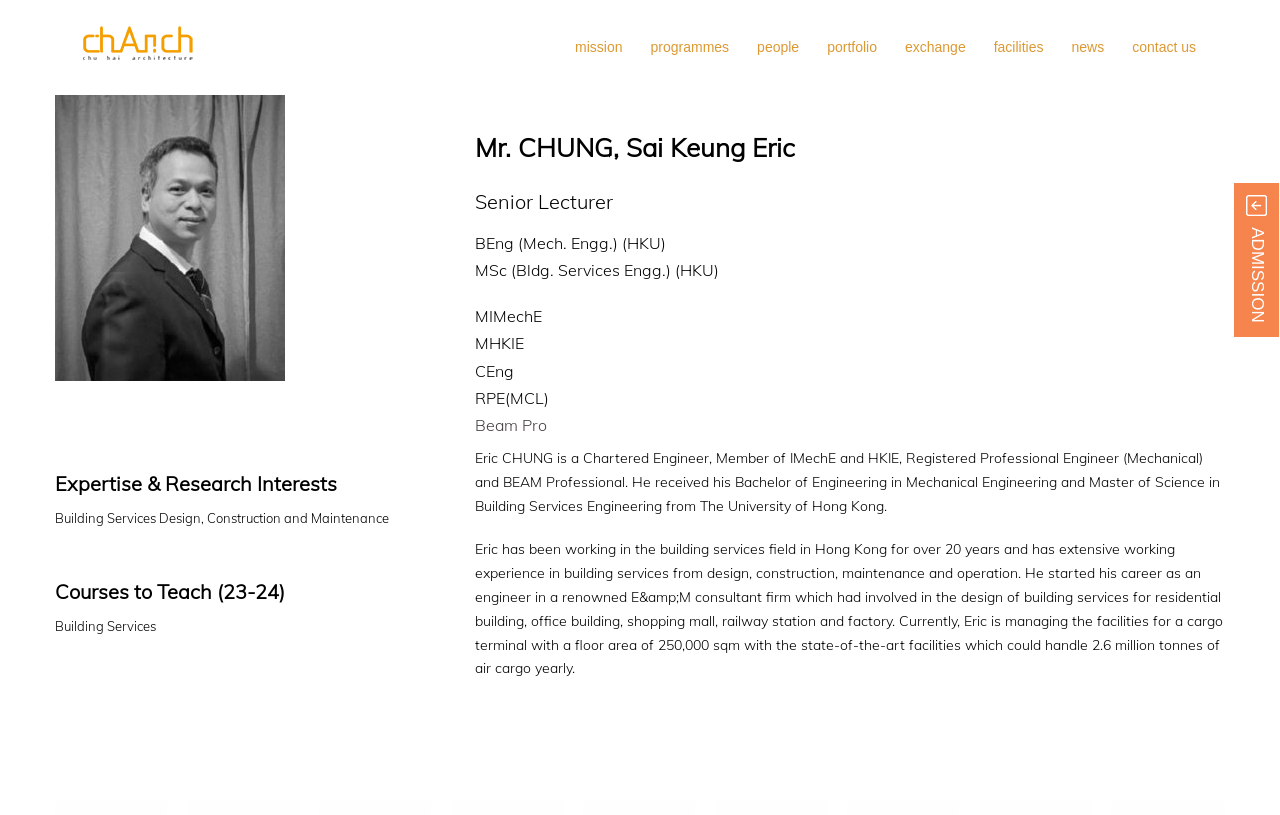What is Mr. CHUNG's profession?
From the image, respond with a single word or phrase.

Senior Lecturer